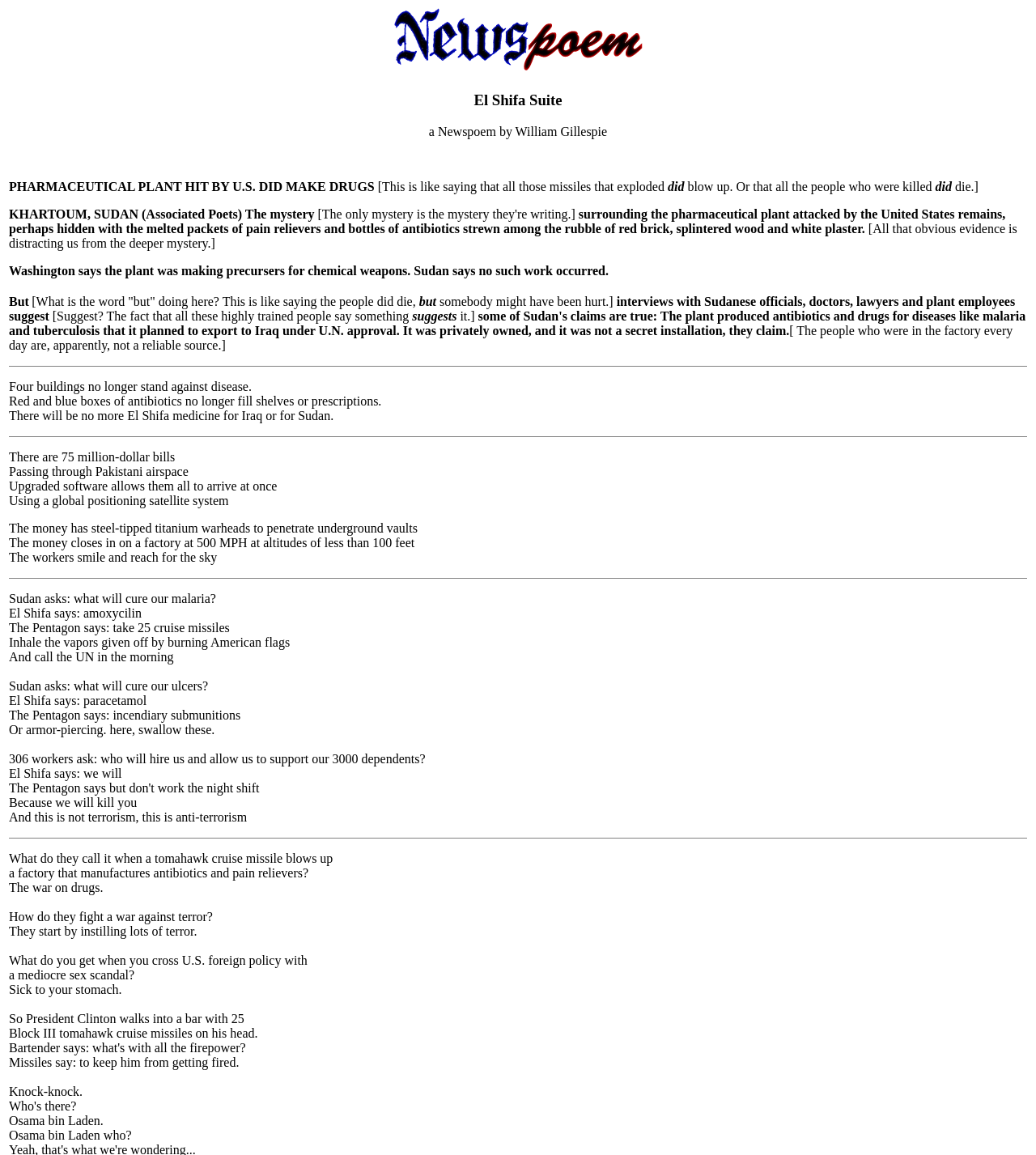Give a one-word or phrase response to the following question: What is the purpose of the 75 million-dollar bills?

To destroy a factory